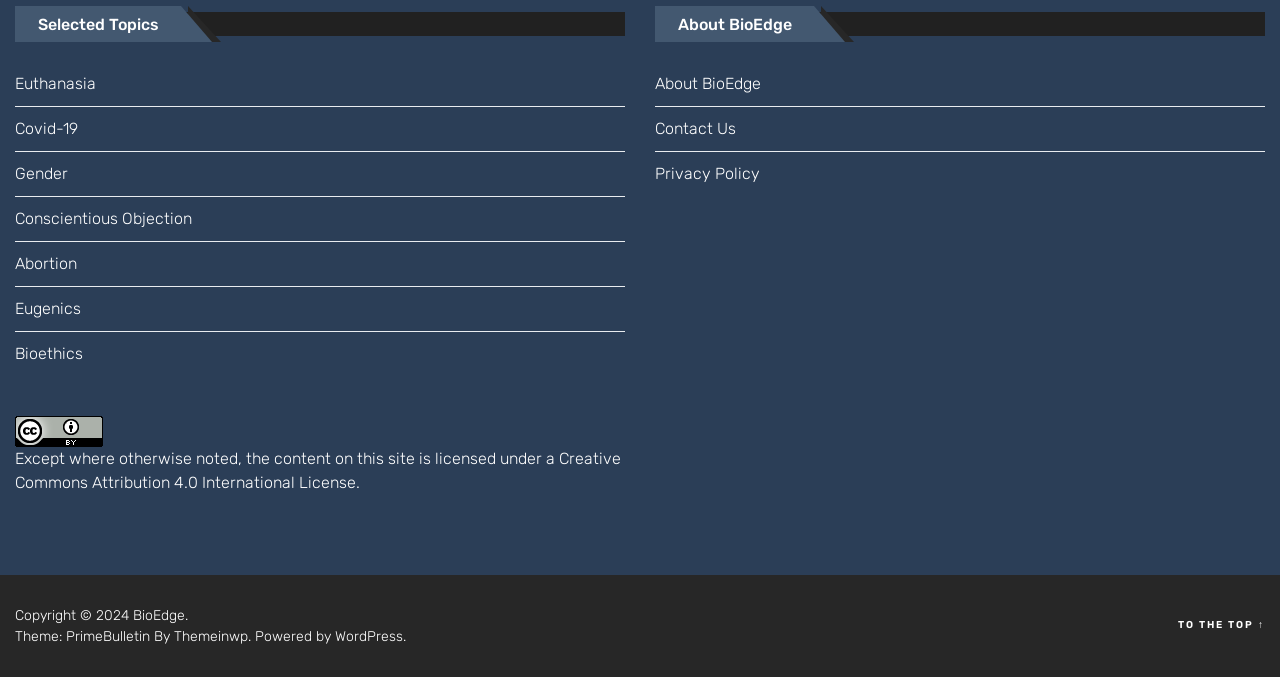Can you show the bounding box coordinates of the region to click on to complete the task described in the instruction: "Learn about Covid-19"?

[0.012, 0.158, 0.488, 0.223]